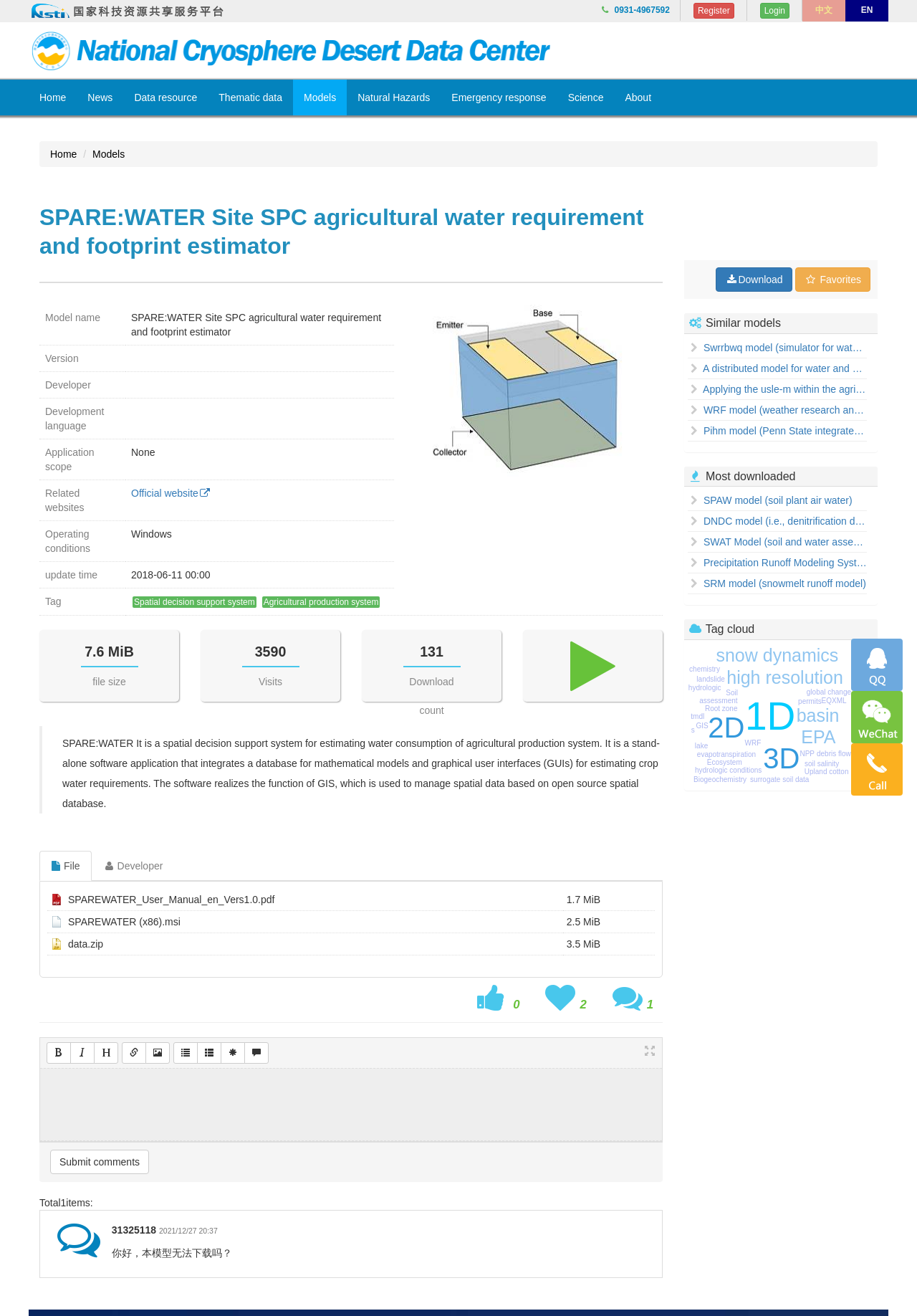How many visits has the model SPARE:WATER had?
Look at the screenshot and provide an in-depth answer.

The visit count is mentioned in the static text '3590' which is located below the model description.